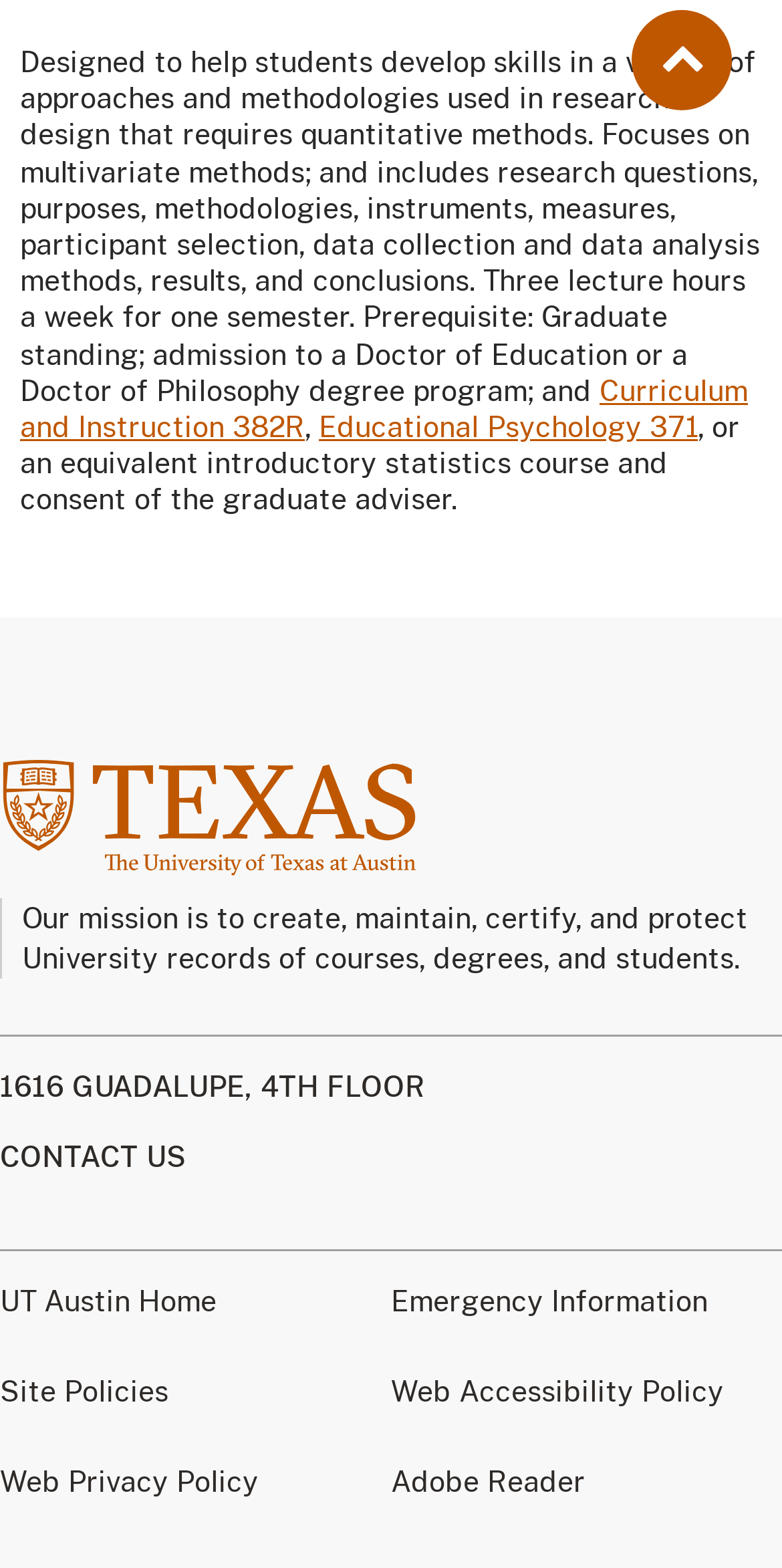Determine the bounding box coordinates for the HTML element described here: "UT Austin Home".

[0.0, 0.82, 0.303, 0.841]